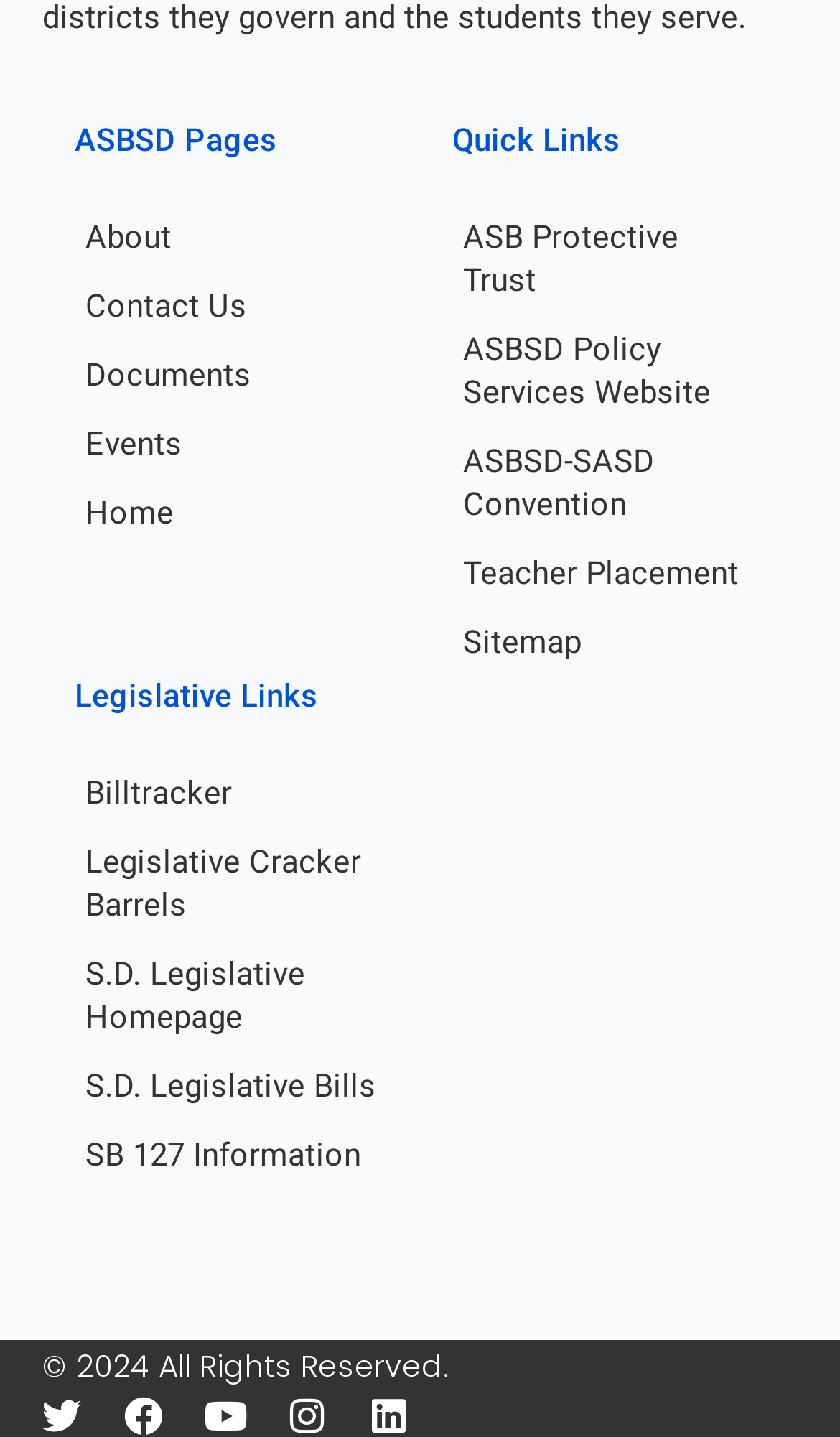What social media platforms are linked at the bottom of the webpage?
Answer the question with just one word or phrase using the image.

Twitter, Facebook, Youtube, Instagram, Linkedin